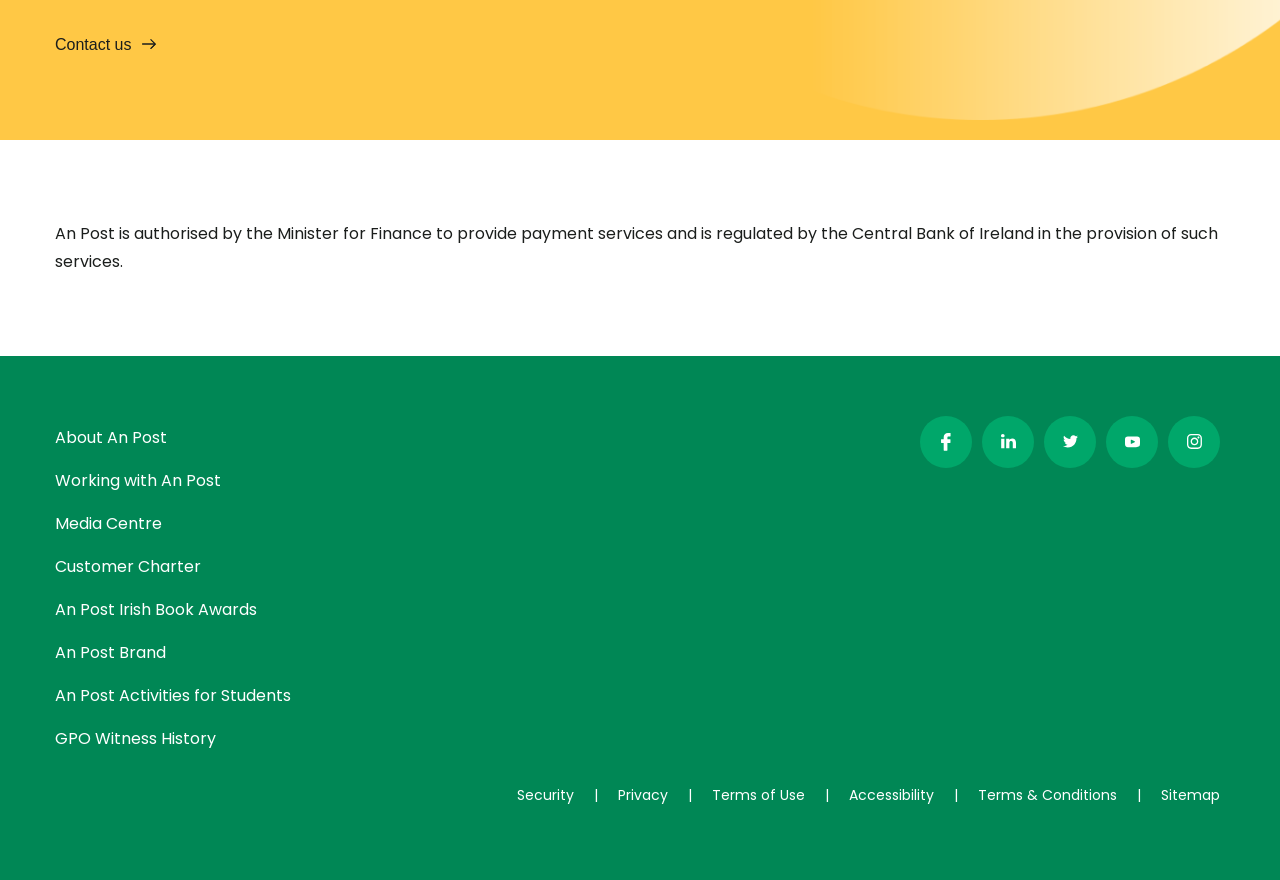Is there a 'Contact us' link on the webpage?
Please analyze the image and answer the question with as much detail as possible.

At the top of the webpage, there is a 'Contact us' link, which is a separate element from the other links in the footer navigation sections.